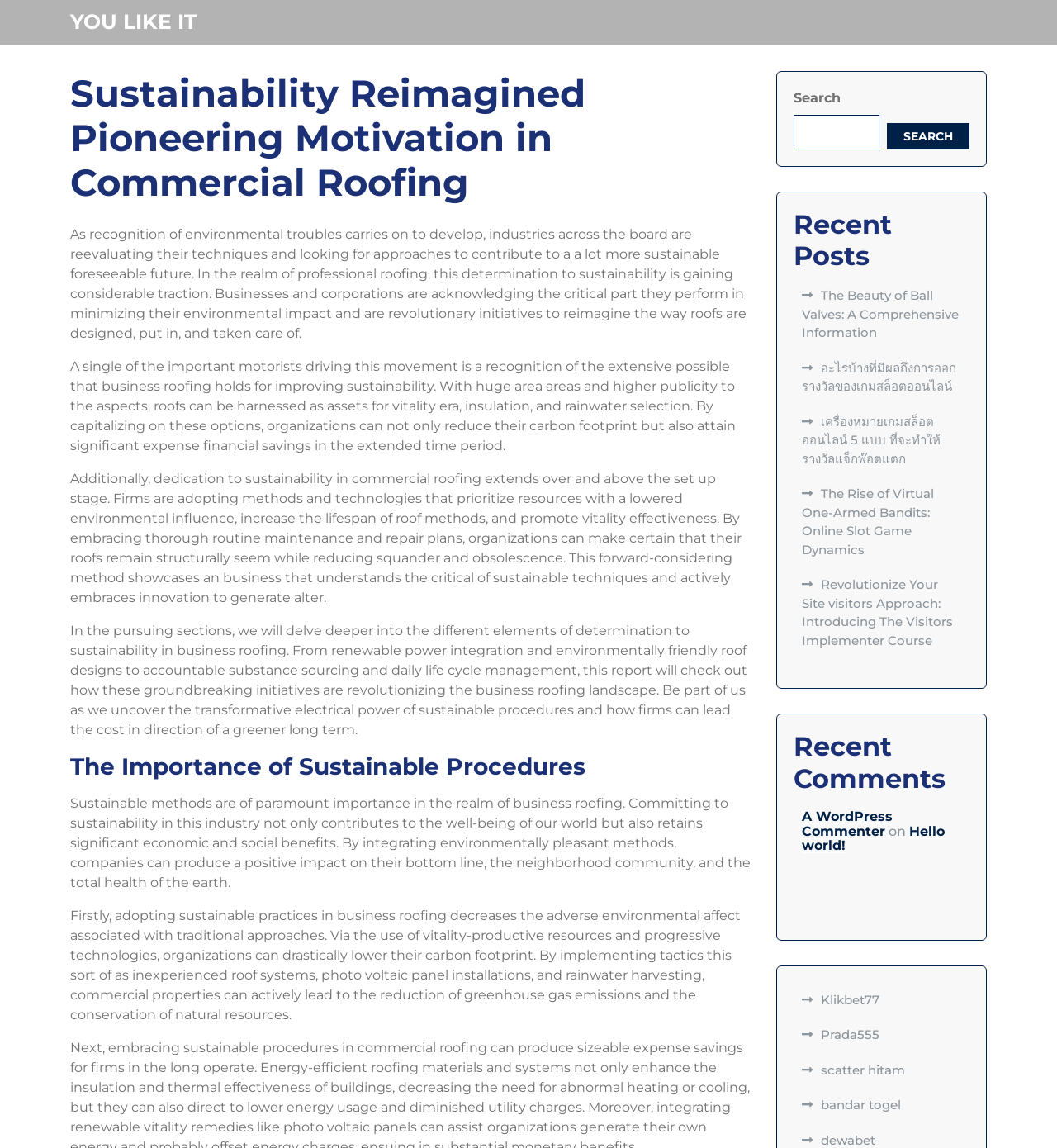Use a single word or phrase to answer the question: 
What is the main topic of this webpage?

Sustainability in commercial roofing